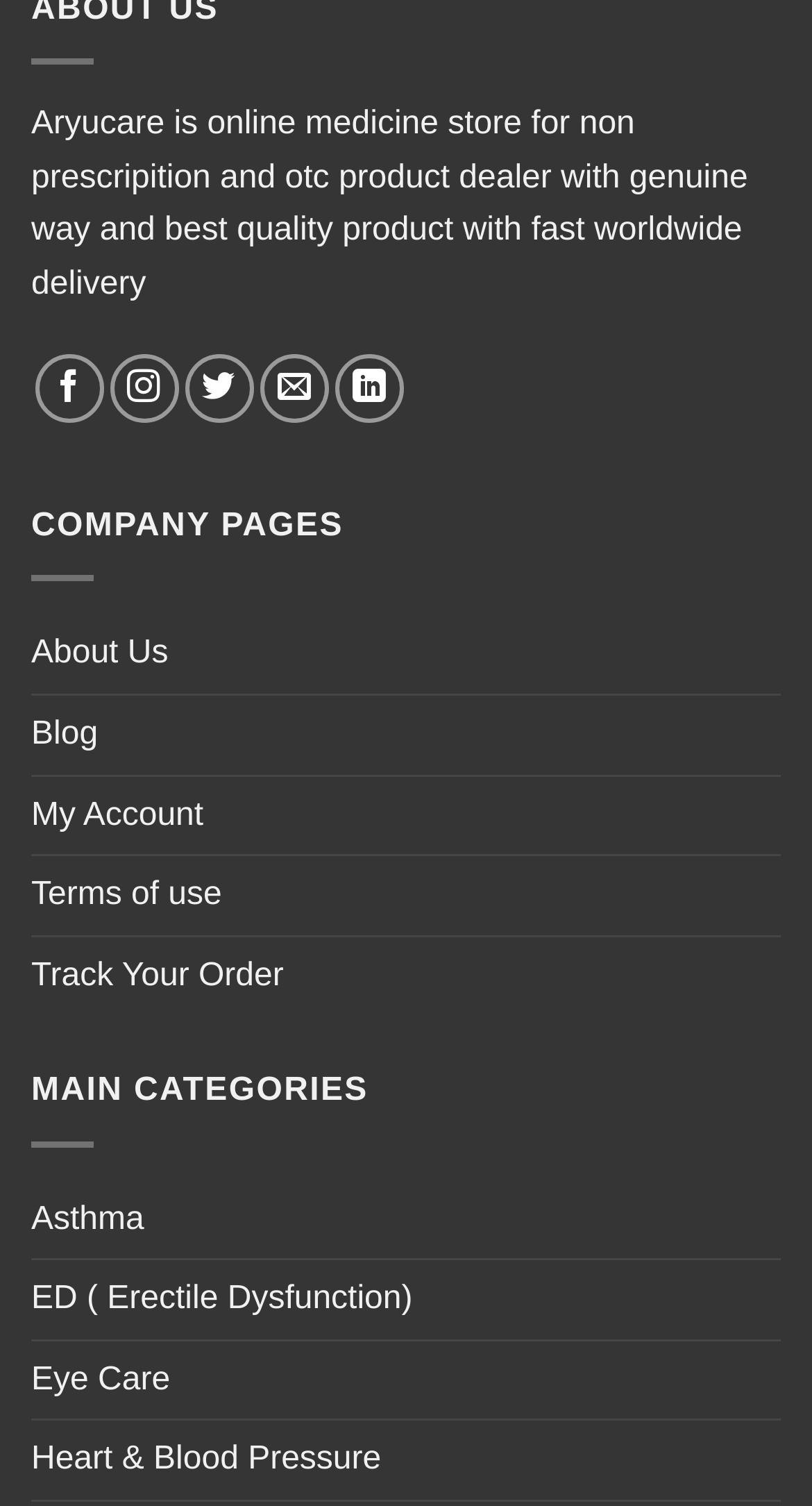Find the bounding box coordinates of the clickable area that will achieve the following instruction: "Follow Aryucare on Facebook".

[0.043, 0.235, 0.127, 0.281]